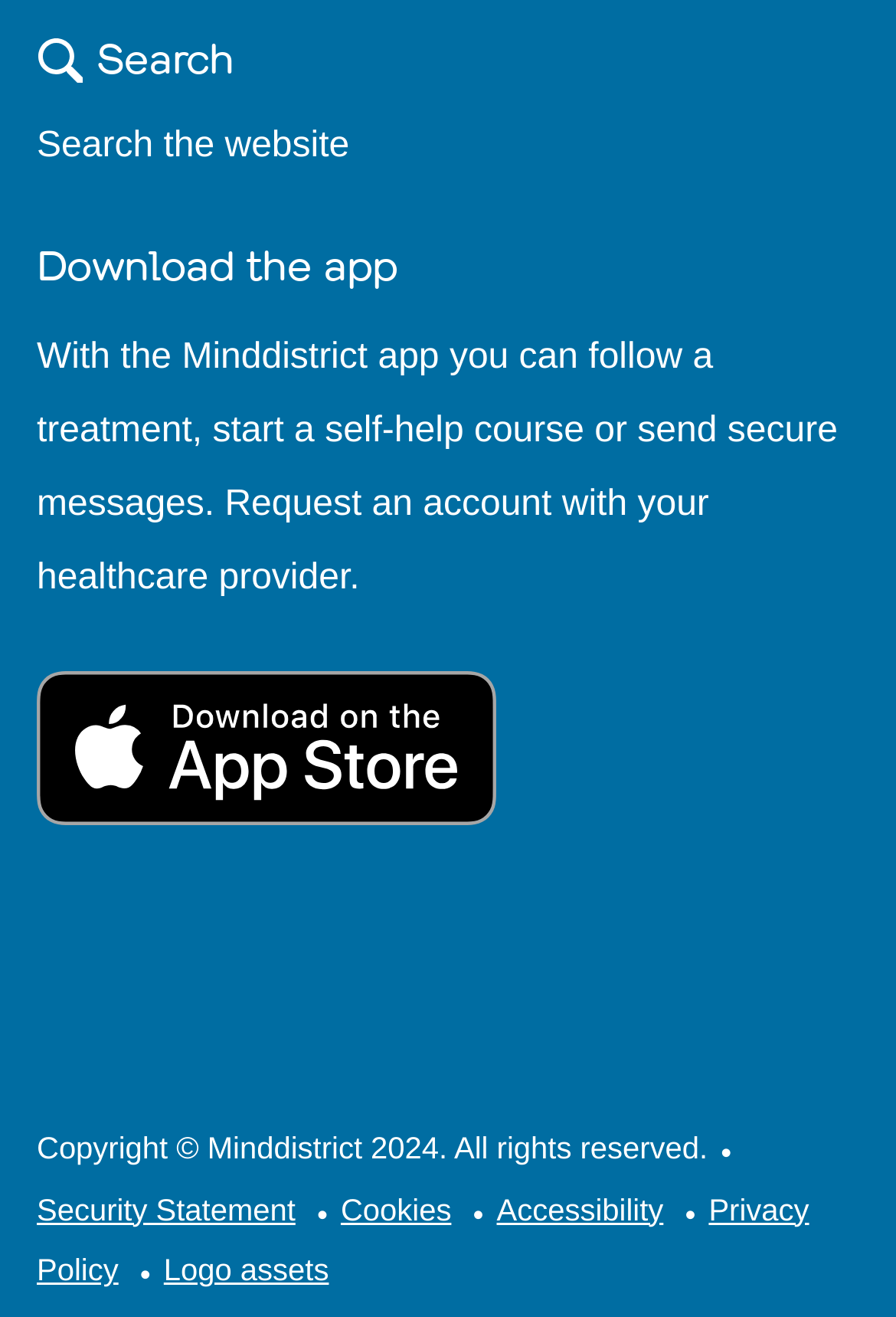Provide a single word or phrase to answer the given question: 
What is the copyright year?

2024